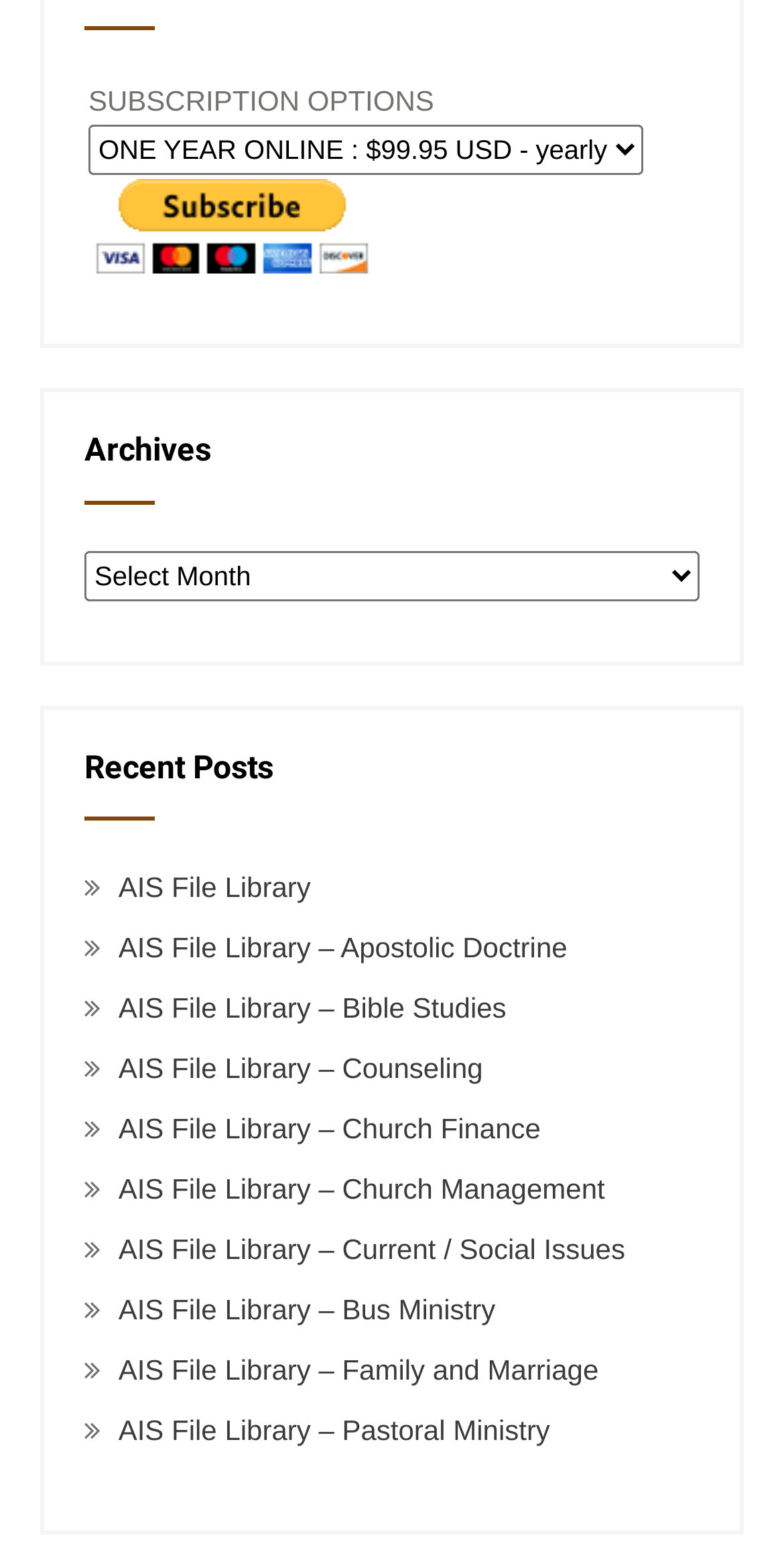Find the bounding box coordinates of the element I should click to carry out the following instruction: "Select subscription option".

[0.113, 0.08, 0.821, 0.112]